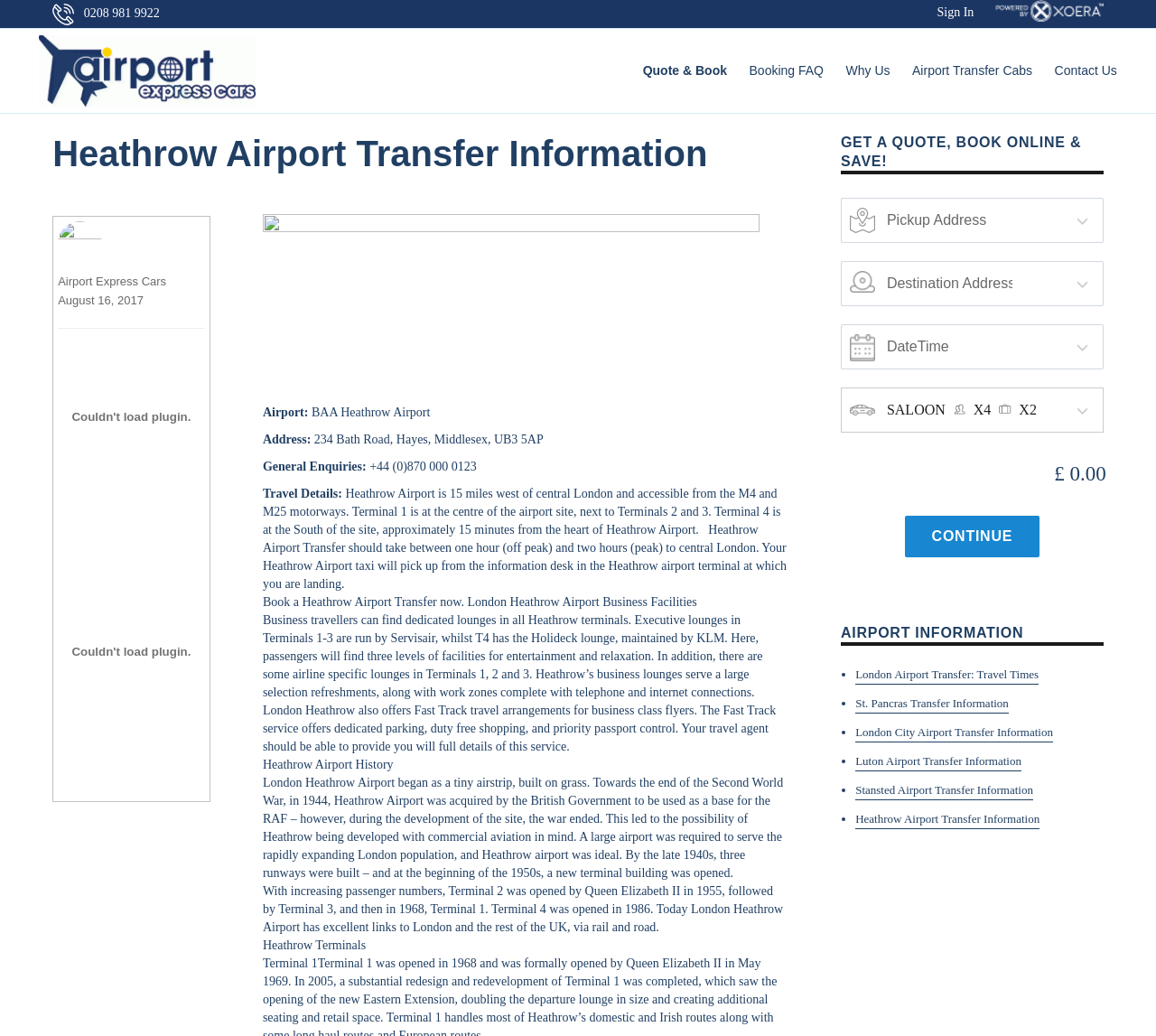Determine the bounding box coordinates of the element's region needed to click to follow the instruction: "Click the 'Airport Express Cars' link". Provide these coordinates as four float numbers between 0 and 1, formatted as [left, top, right, bottom].

[0.034, 0.034, 0.221, 0.103]